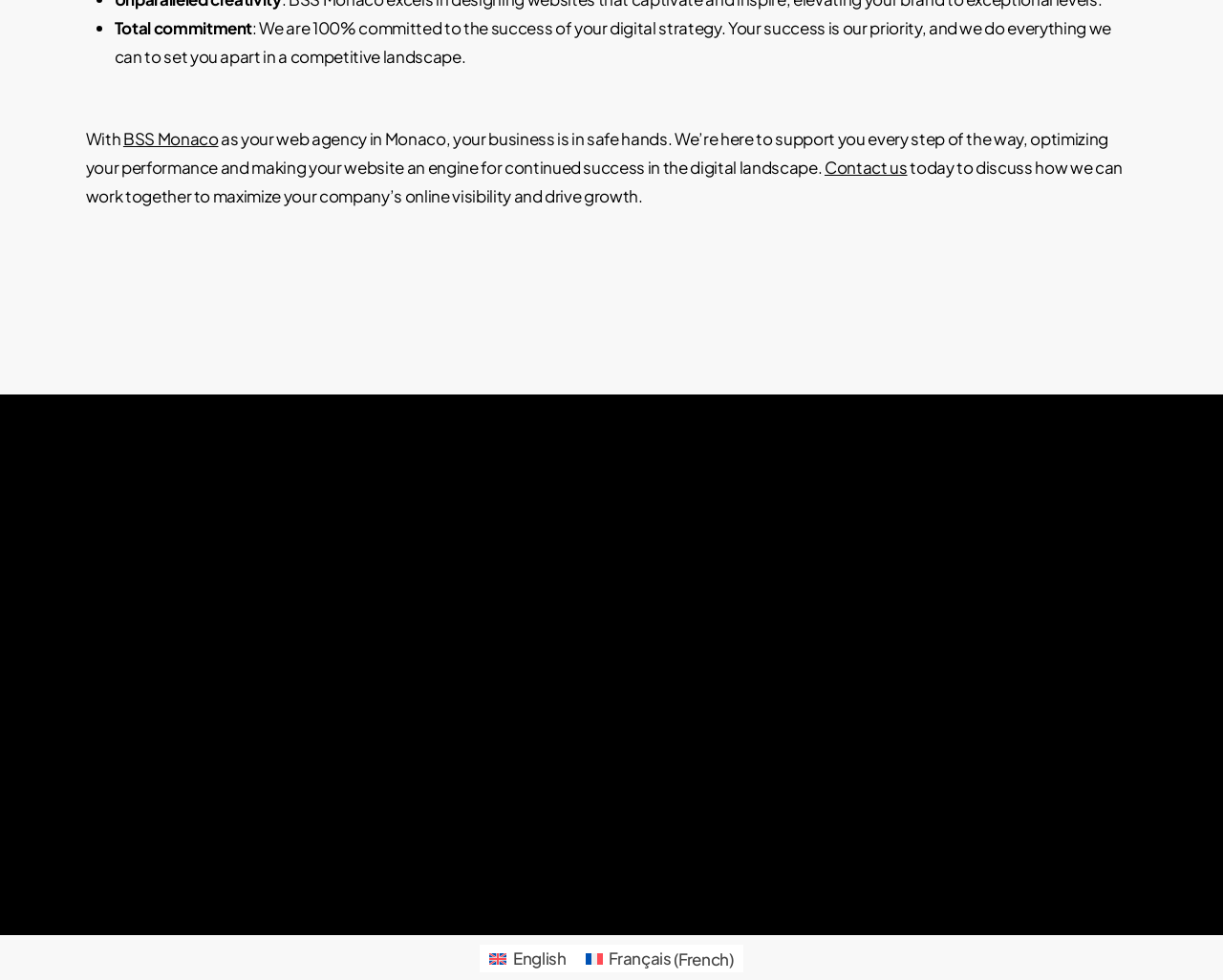Find the bounding box coordinates of the clickable region needed to perform the following instruction: "Switch to English language". The coordinates should be provided as four float numbers between 0 and 1, i.e., [left, top, right, bottom].

[0.392, 0.963, 0.471, 0.993]